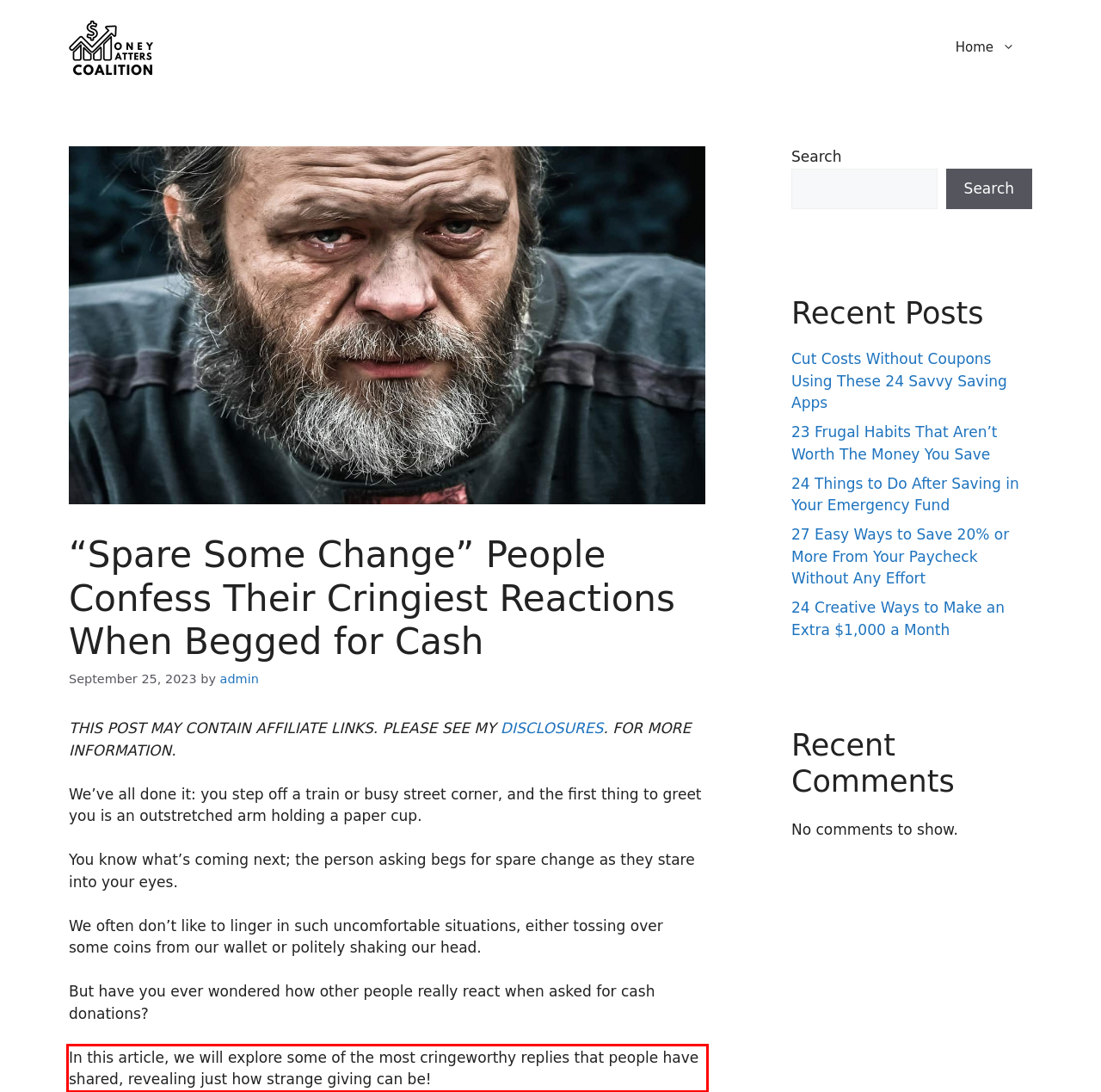Please analyze the provided webpage screenshot and perform OCR to extract the text content from the red rectangle bounding box.

In this article, we will explore some of the most cringeworthy replies that people have shared, revealing just how strange giving can be!